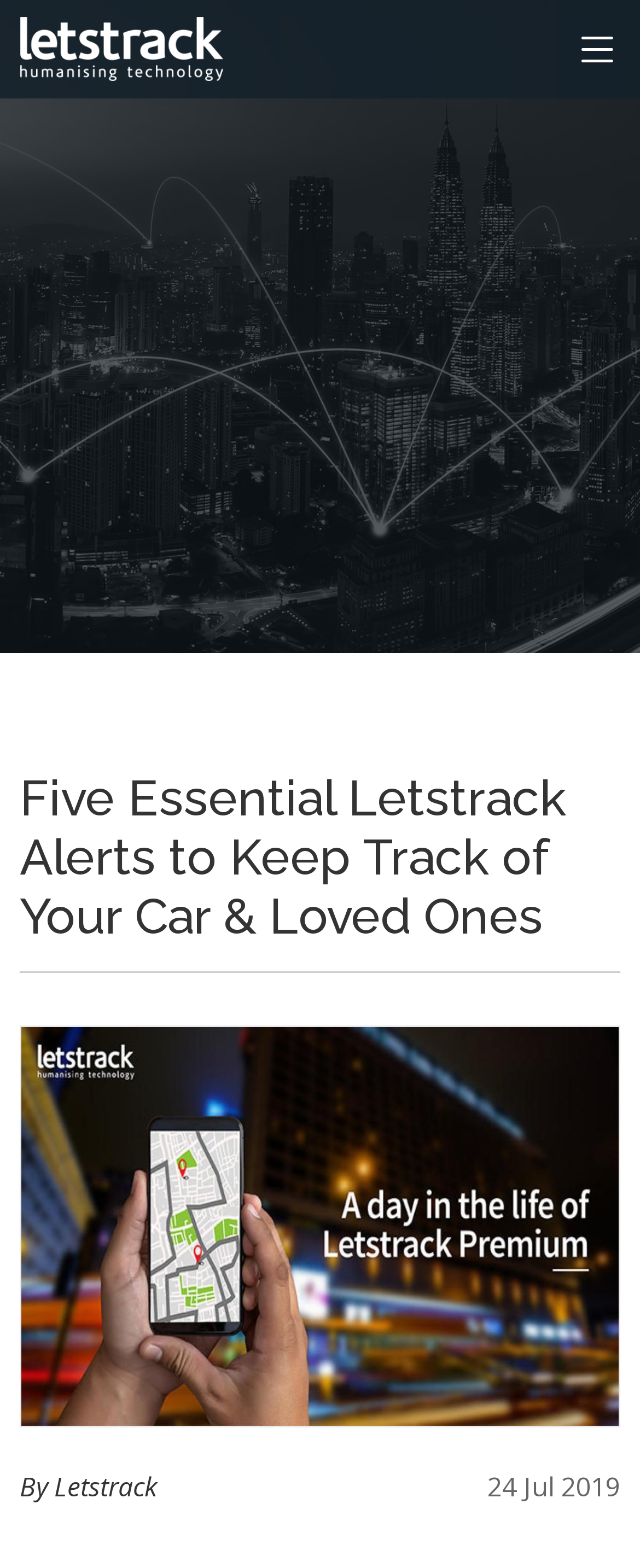What is the focus of the 'EVENTS' section?
Please provide a detailed answer to the question.

The heading 'Let's Track Your Pets' is located near the 'EVENTS' heading, suggesting that the focus of this section is on tracking pets.